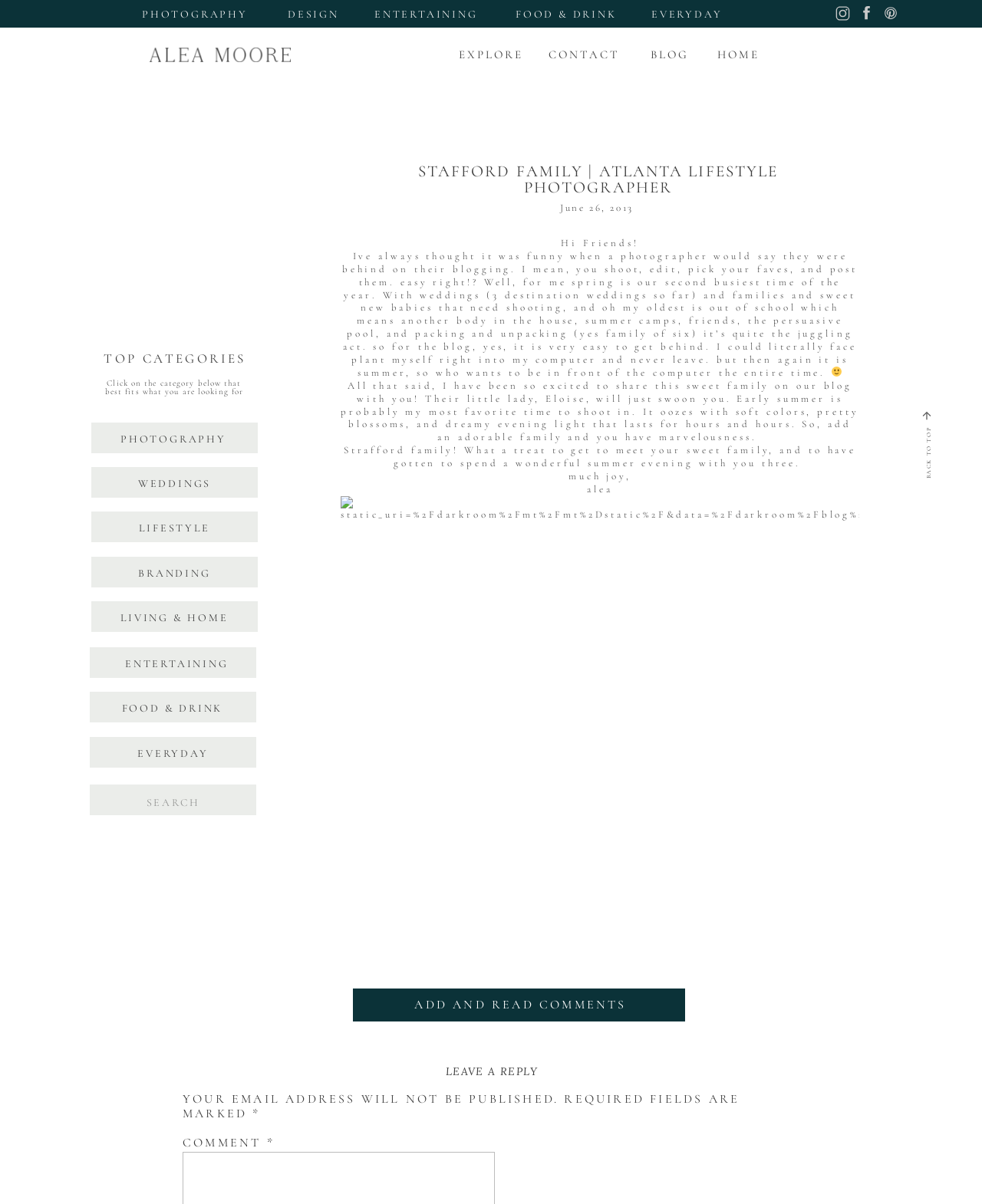Generate the title text from the webpage.

STAFFORD FAMILY | ATLANTA LIFESTYLE PHOTOGRAPHER